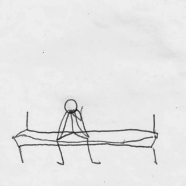What is the figure in the sketch doing?
Using the visual information, reply with a single word or short phrase.

Sitting